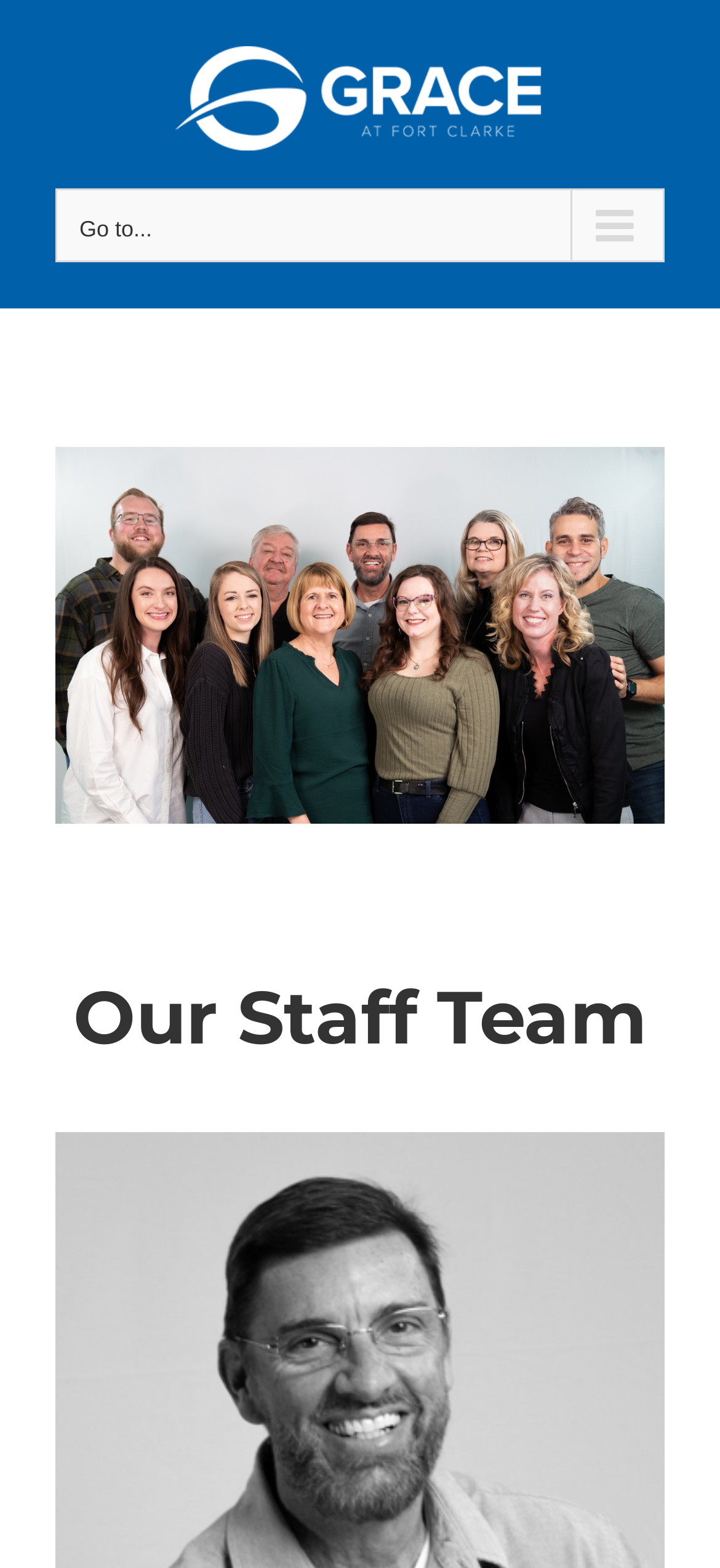What is the title of the staff section?
Using the picture, provide a one-word or short phrase answer.

Our Staff Team